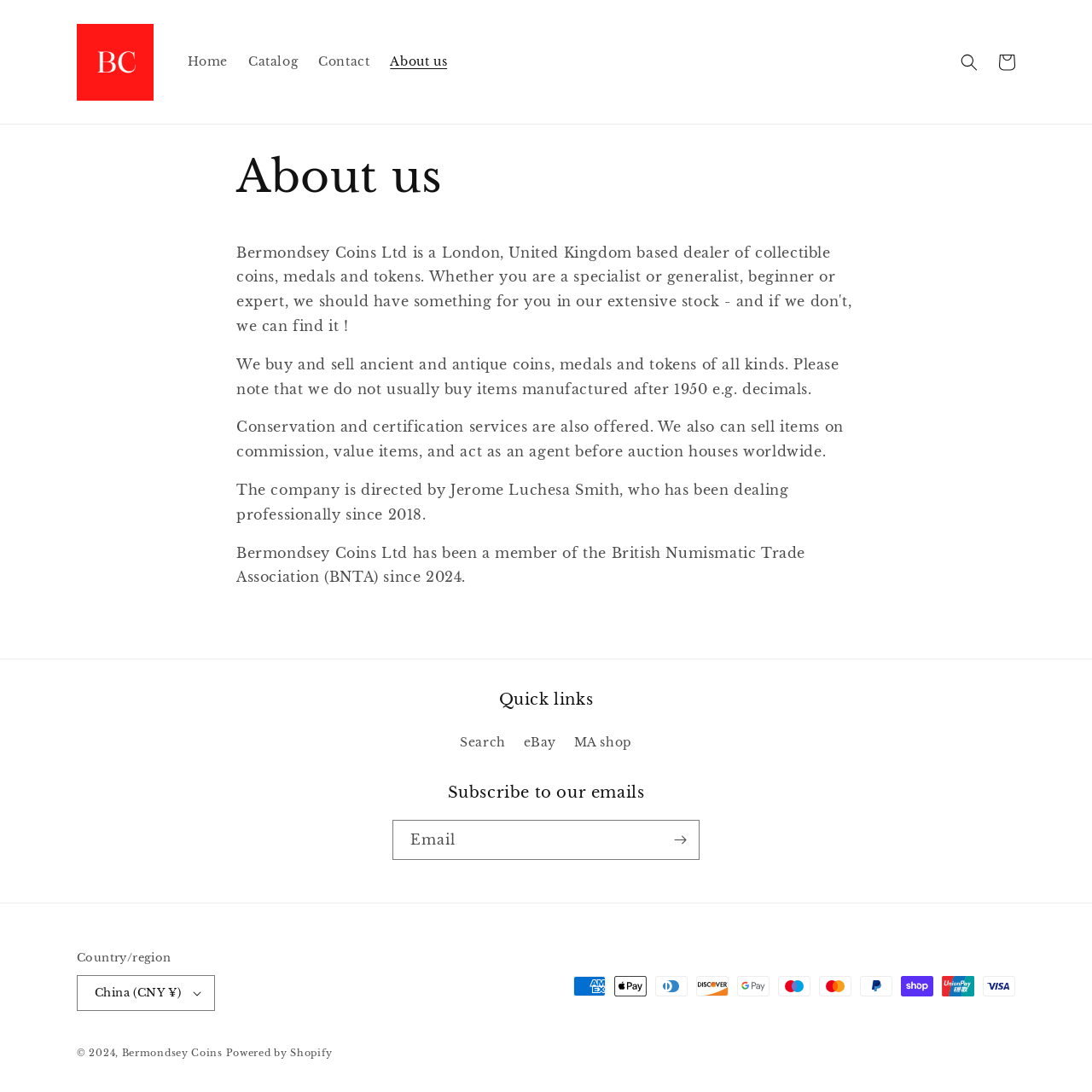Please find the bounding box coordinates of the element's region to be clicked to carry out this instruction: "Click the 'Home' link".

[0.162, 0.04, 0.218, 0.073]